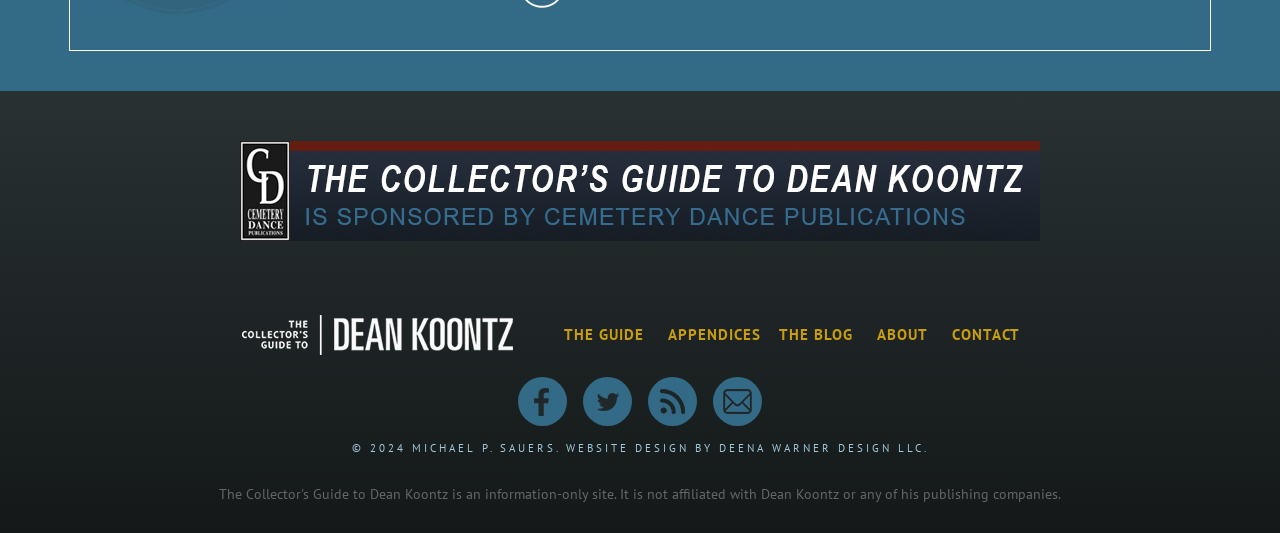Pinpoint the bounding box coordinates for the area that should be clicked to perform the following instruction: "Subscribe to the 'RSS Feed'".

[0.506, 0.707, 0.545, 0.799]